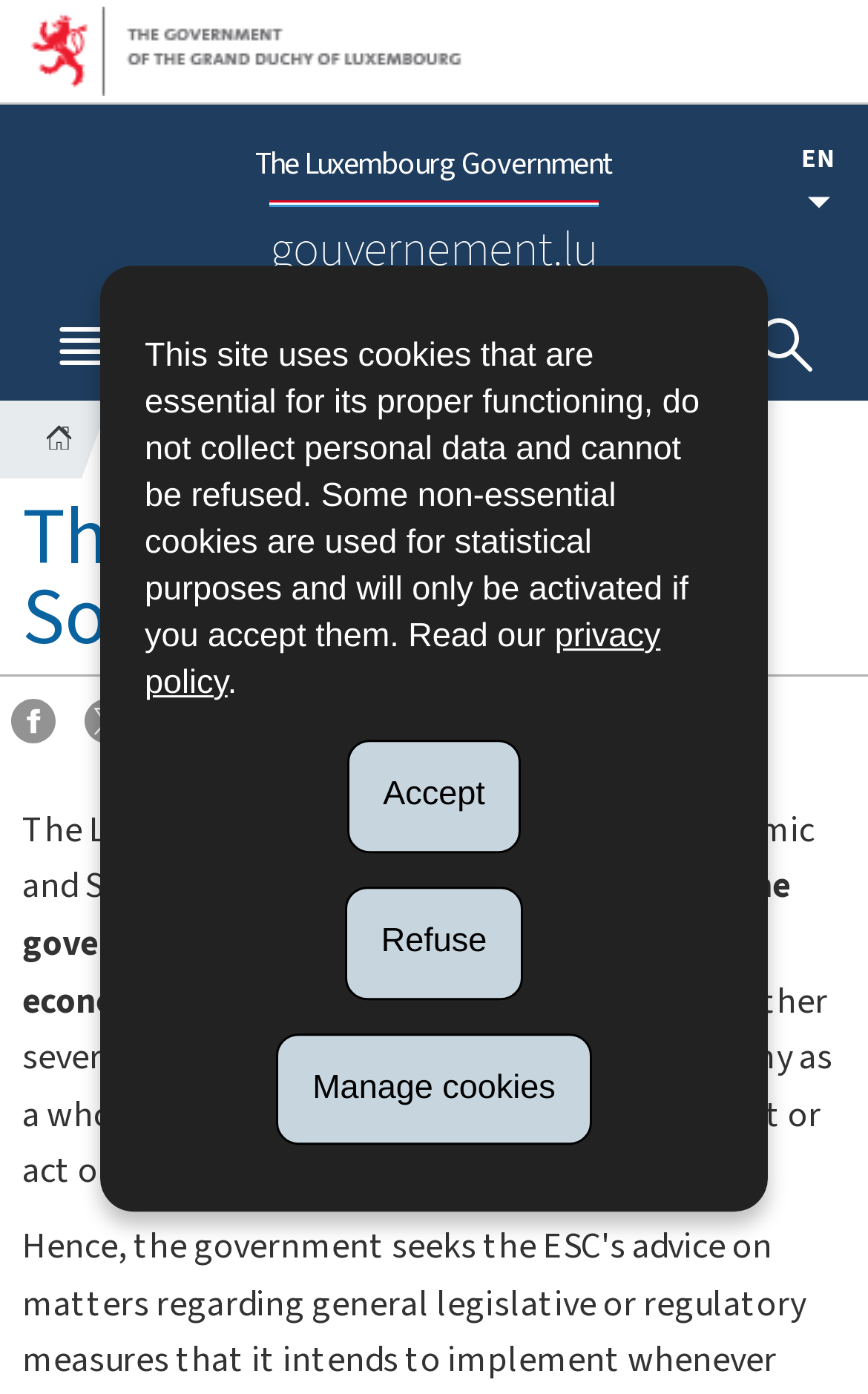What is the purpose of the Economic and Social Council?
Based on the screenshot, provide your answer in one word or phrase.

Advisory body to the government